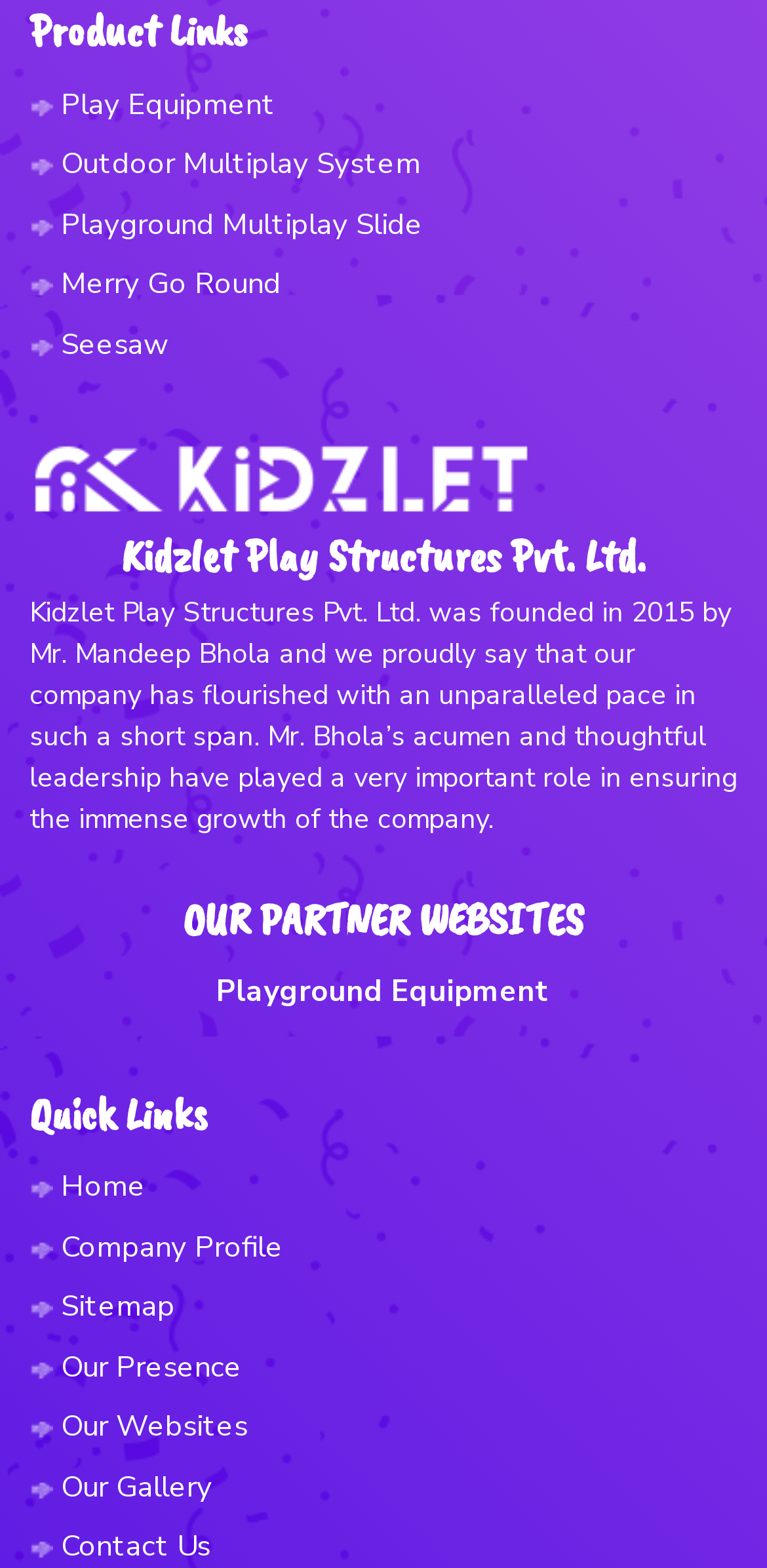What is the last quick link?
Please provide a detailed and comprehensive answer to the question.

The last quick link can be found in the section with the static text 'Quick Links'. The last link in this section is 'Contact Us'.